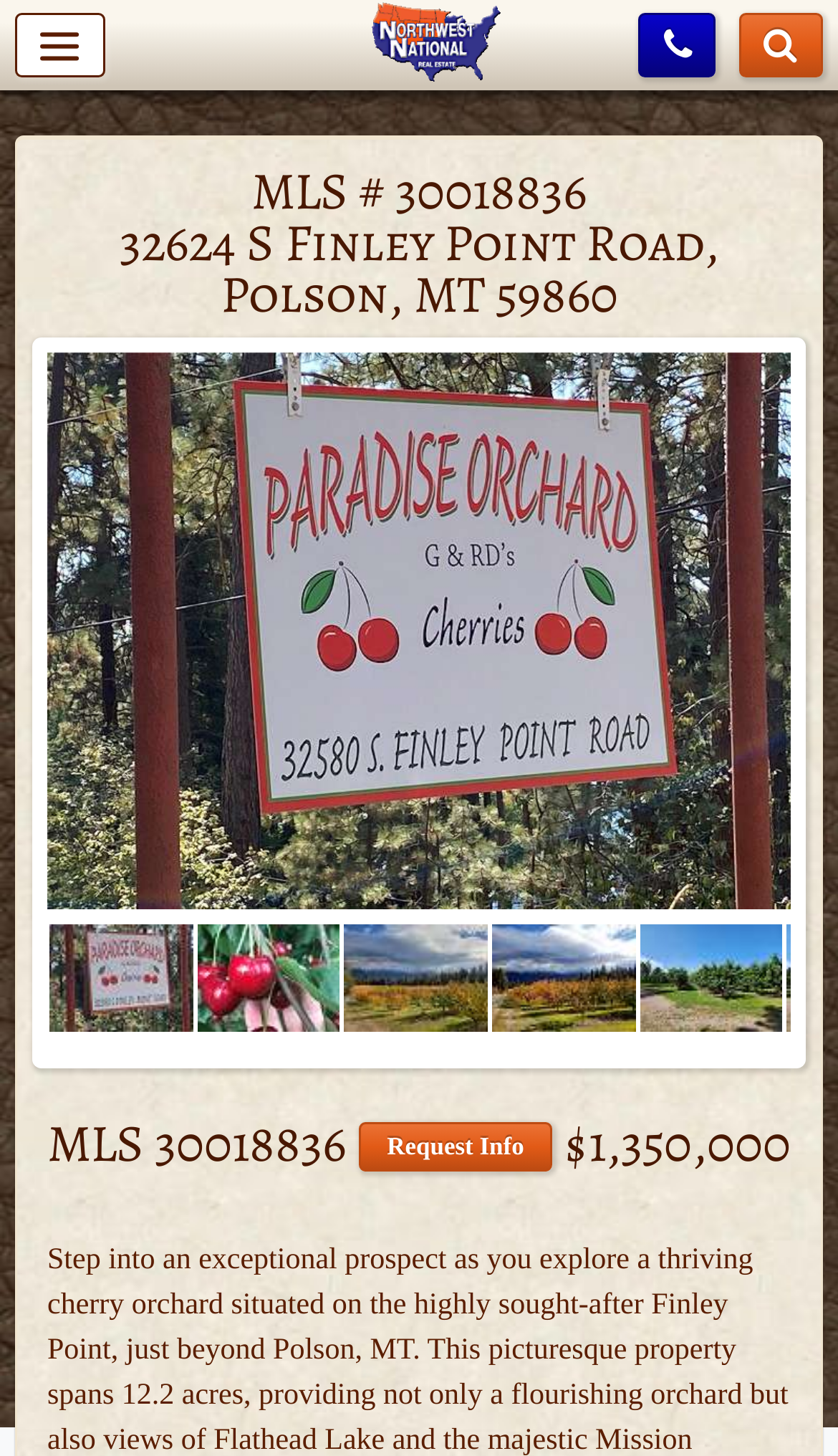What is the price of the property?
Answer the question with a single word or phrase derived from the image.

$1,350,000